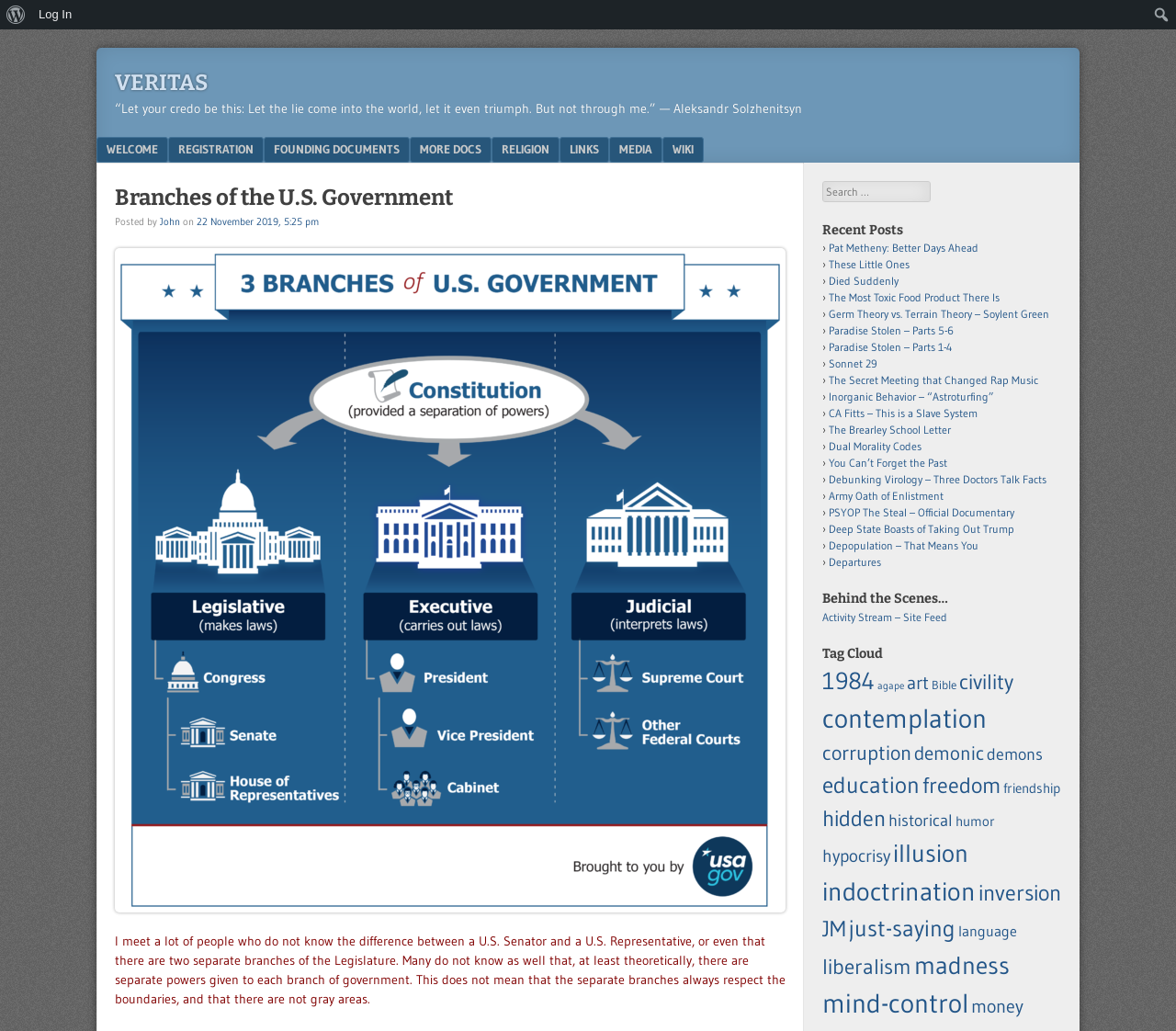Answer the question in a single word or phrase:
What is the purpose of the search box?

To search the website